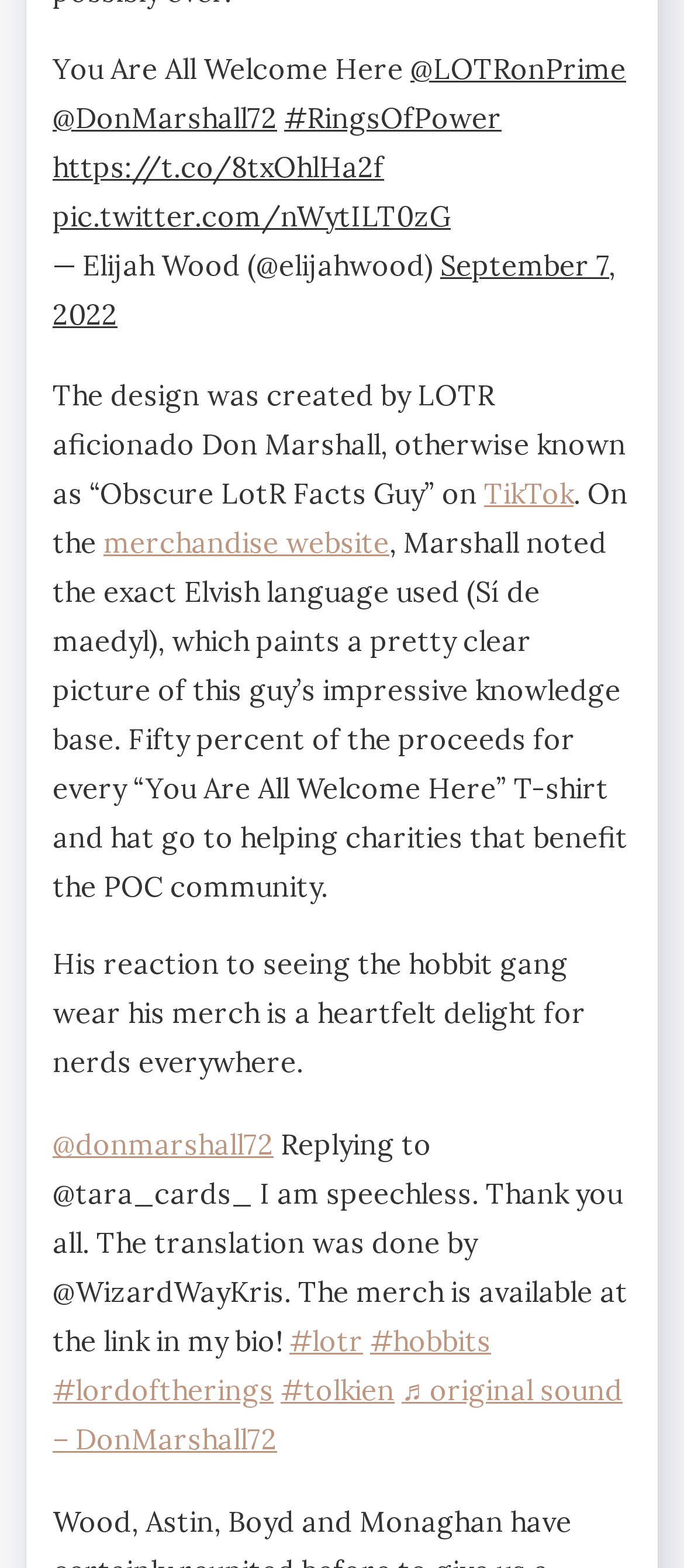What is the language used on the merchandise?
Could you answer the question in a detailed manner, providing as much information as possible?

The answer can be found in the text 'Marshall noted the exact Elvish language used (Sí de maedyl), which paints a pretty clear picture of this guy’s impressive knowledge base.' which indicates that the language used on the merchandise is Elvish.